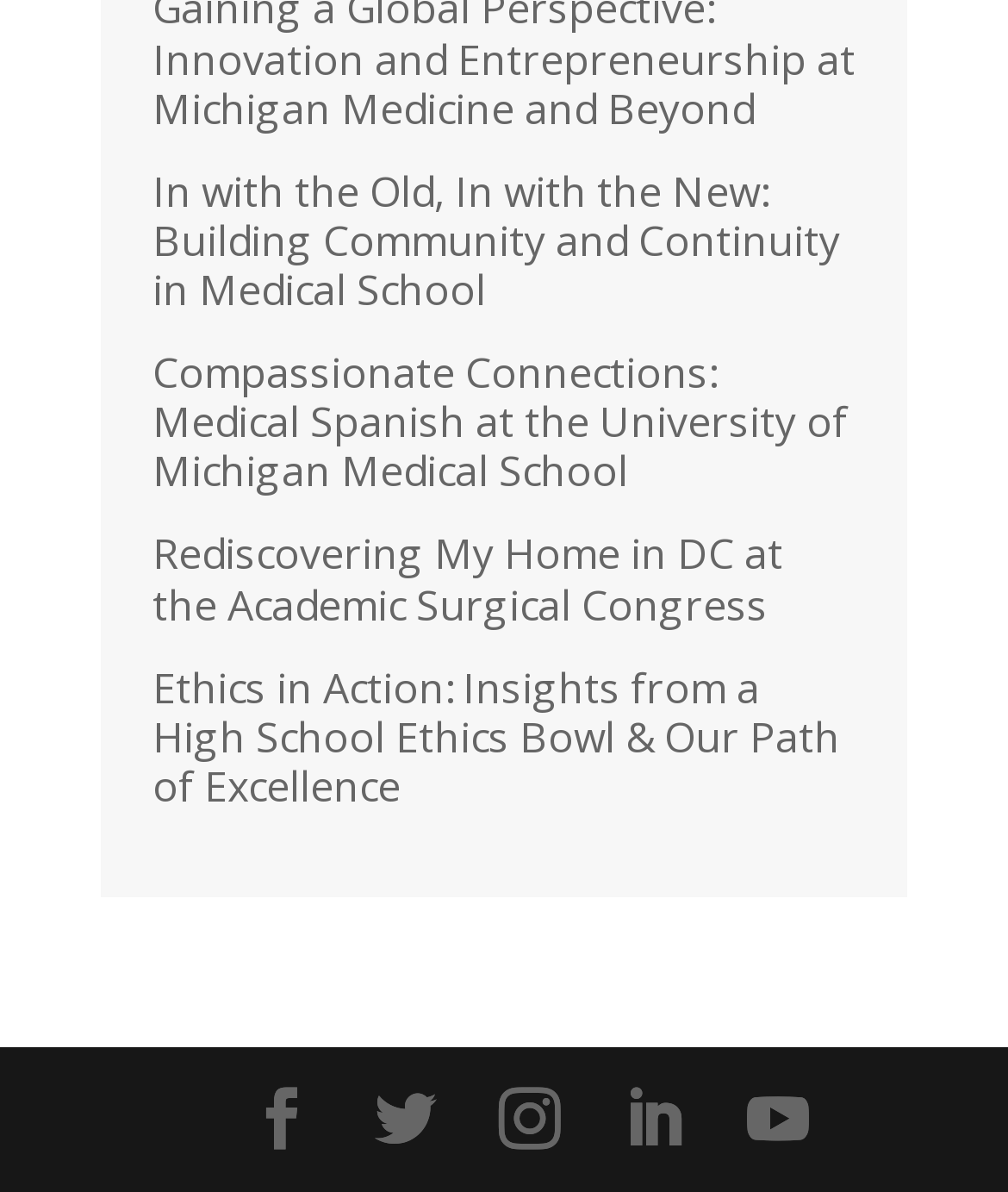Respond concisely with one word or phrase to the following query:
How many social media links are present at the bottom?

5